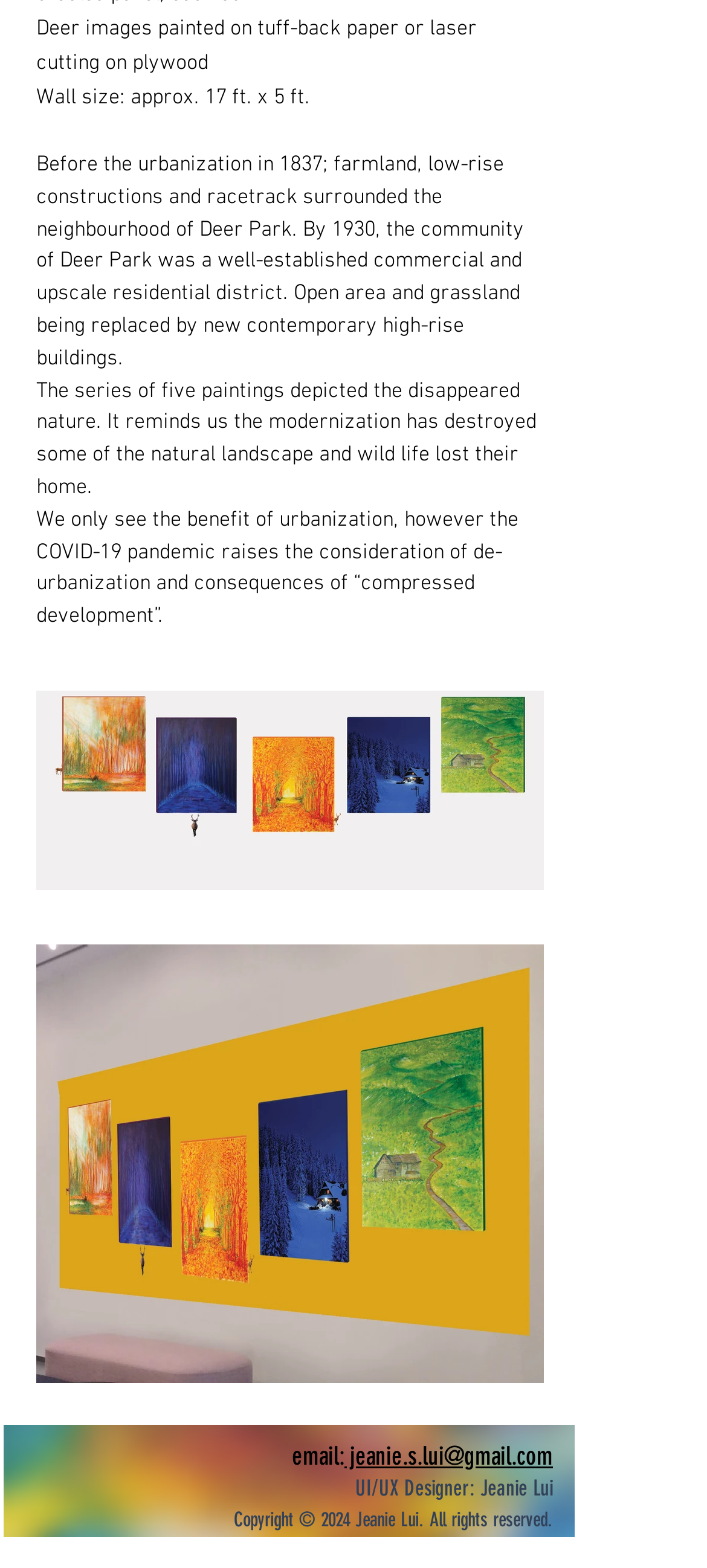Using the description: "aria-label="LinkedIn"", identify the bounding box of the corresponding UI element in the screenshot.

[0.185, 0.929, 0.226, 0.948]